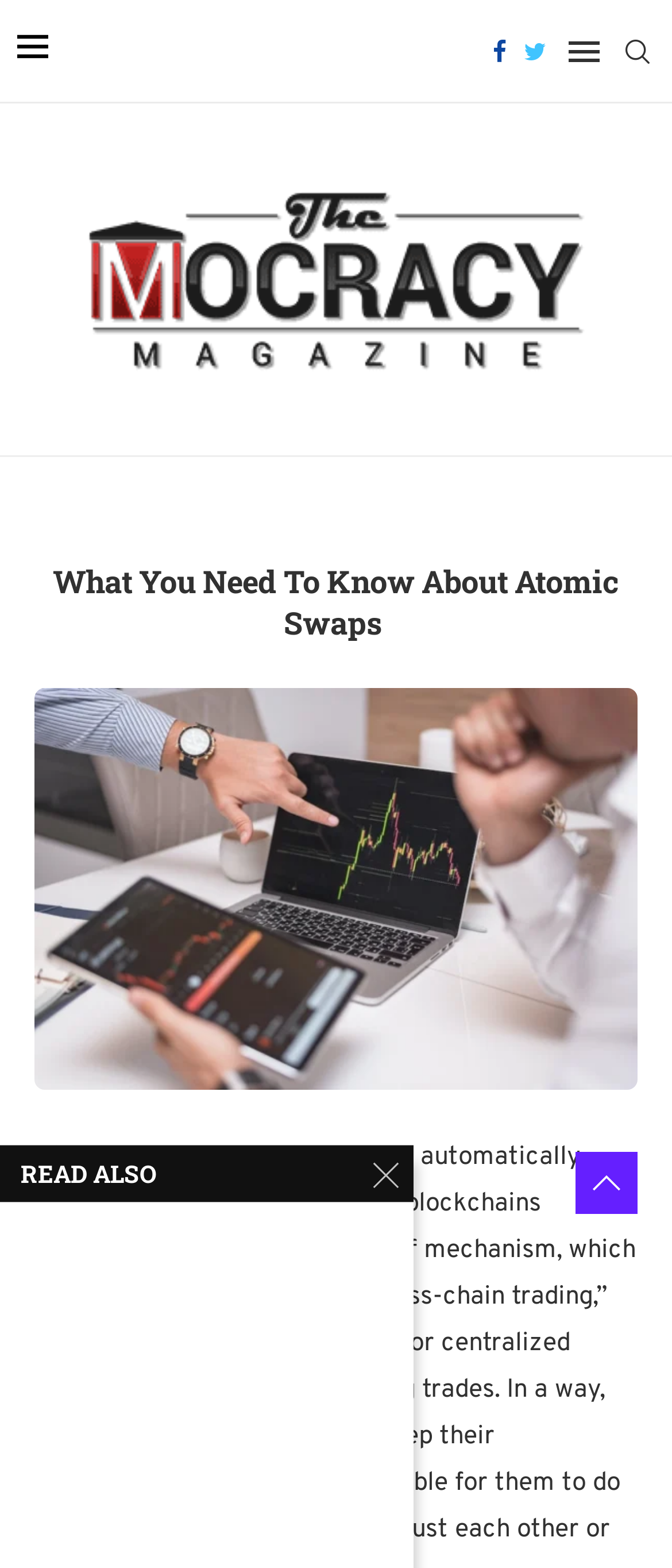How many social media links are there?
Look at the image and answer with only one word or phrase.

3